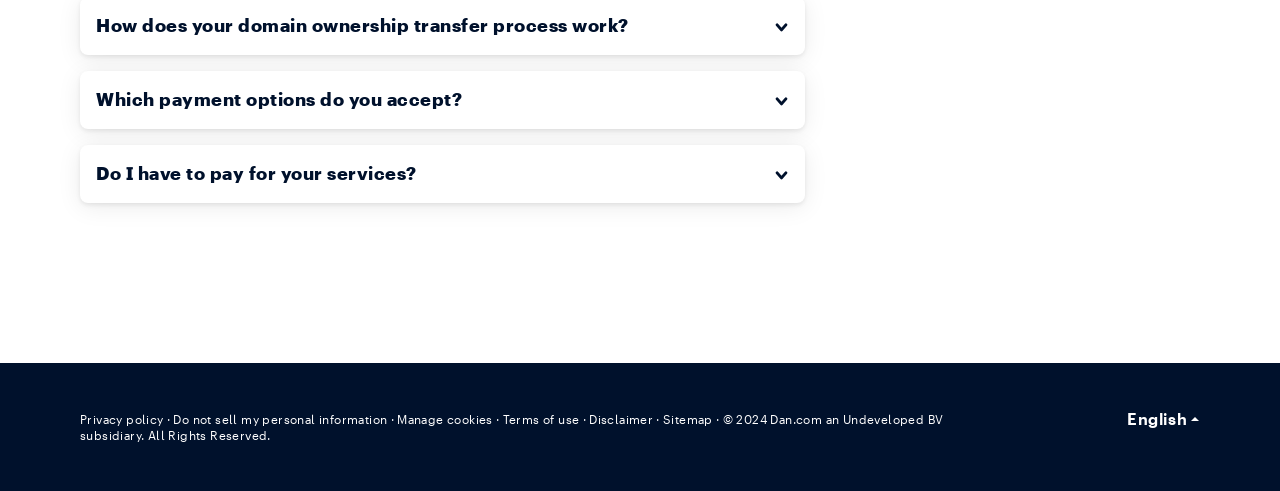Answer this question using a single word or a brief phrase:
What type of elements are used to collapse content?

Generic controls